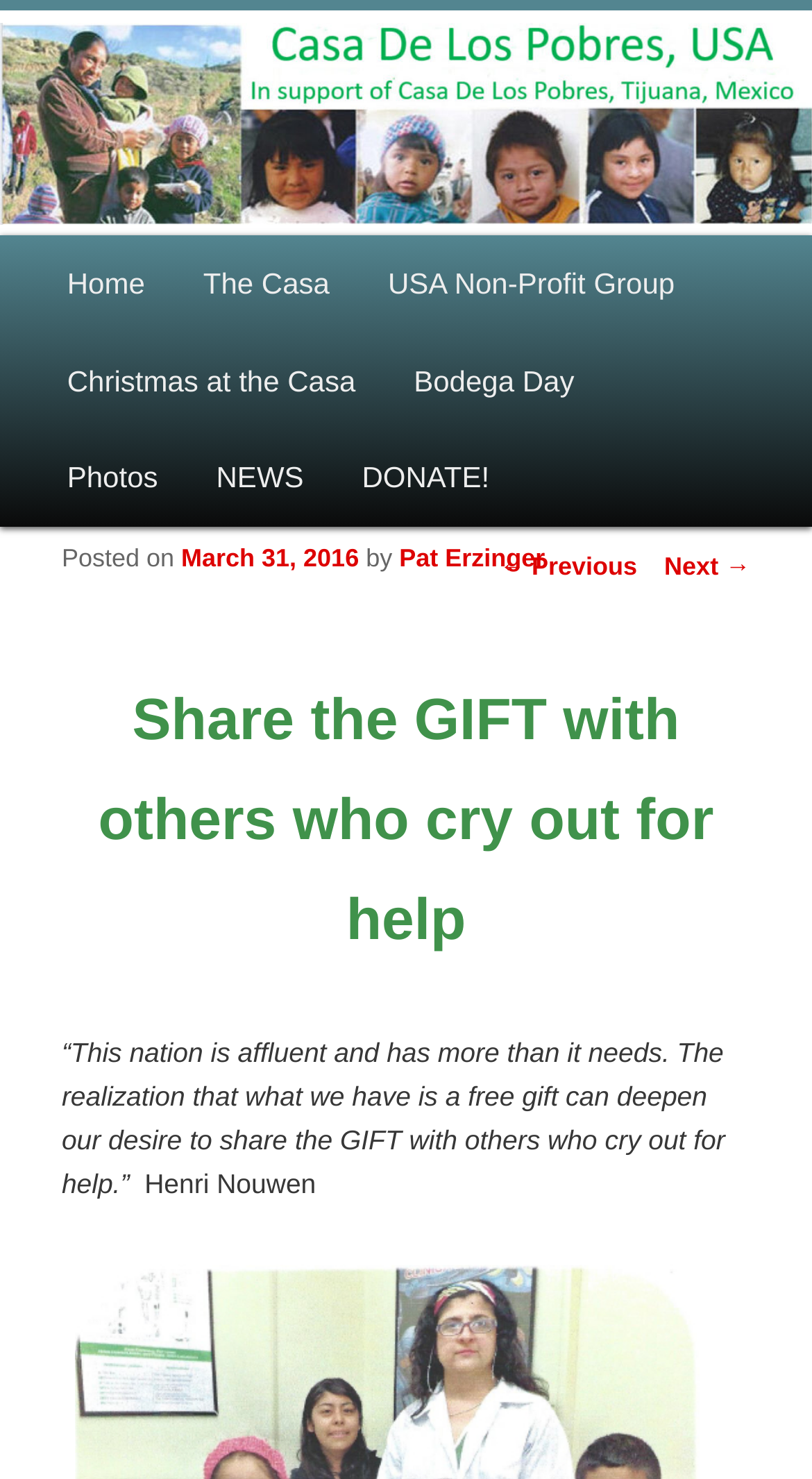What is the quote at the bottom of the page?
Give a detailed and exhaustive answer to the question.

The quote at the bottom of the page can be found in the StaticText element with y-coordinates between 0.701 and 0.812. This element contains the quote attributed to Henri Nouwen.